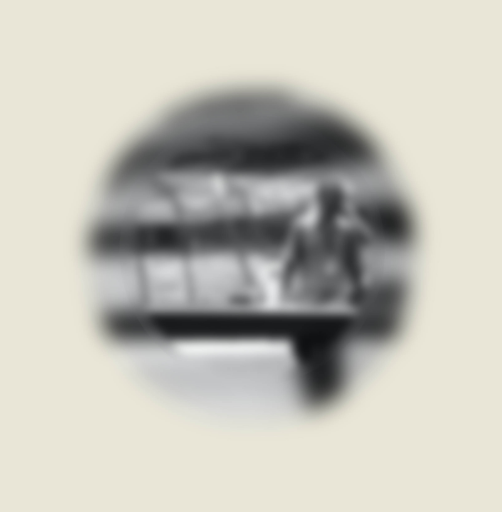Provide an in-depth description of the image.

This image captures a candid moment, likely depicting a baseball player or a sports figure in an outdoor setting. The atmosphere seems charged with anticipation, possibly reflecting the energy of a game in progress or a practice session. The player is shown in a focused stance, suggesting a pivotal moment in the action, such as preparing to pitch or batting in a crucial situation.

In the background, a blurred environment hints at the presence of a stadium or field, enhancing the sporting context. The monochrome tone adds a nostalgic touch, evoking the rich history of baseball and its iconic figures over the years. This visual could be emblematic of key moments in the sport, marrying the intensity of competition with individual dedication. The caption evokes the spirit of endurance and passion that defines athletes at play.